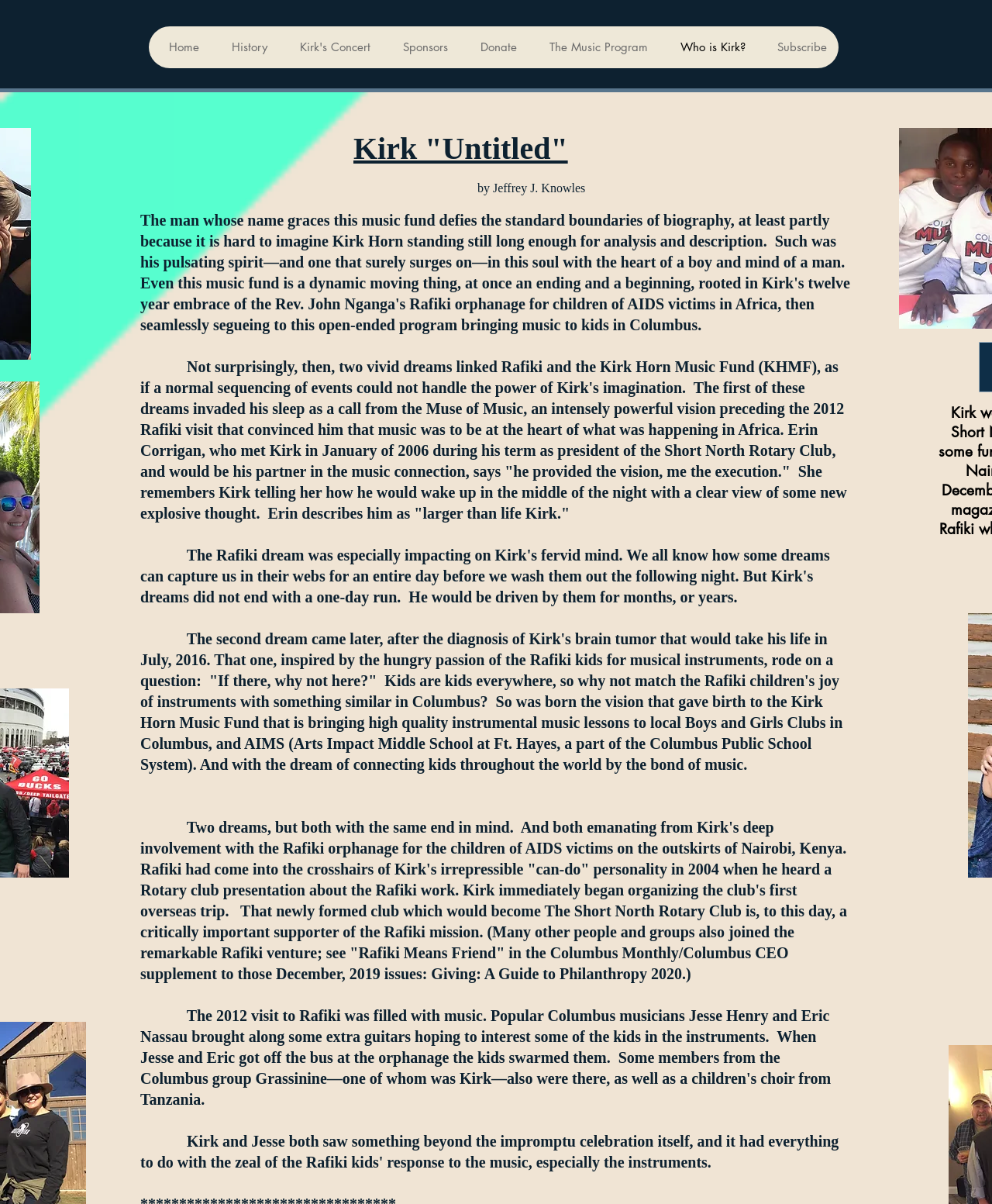Write a detailed summary of the webpage.

The webpage is about Kirk Horn Music Fund, with a navigation menu at the top, spanning about 70% of the page width, containing 8 links: Home, History, Kirk's Concert, Sponsors, Donate, The Music Program, Who is Kirk?, and Subscribe. 

Below the navigation menu, there are two headings. The first heading, "Kirk 'Untitled'", is positioned at the top-left of the page, while the second heading, "by Jeffrey J. Knowles", is placed below the first one, slightly to the right.

The main content of the page is divided into three paragraphs of text, each describing Kirk's imagination, vision, and involvement with the Rafiki orphanage. The first paragraph explains how Kirk's dreams led to the creation of the Kirk Horn Music Fund, which aims to bring high-quality instrumental music lessons to local Boys and Girls Clubs in Columbus. The second paragraph describes the second dream that inspired Kirk to connect kids throughout the world through music. The third paragraph provides more context about Kirk's involvement with the Rafiki orphanage and how it led to the creation of the Kirk Horn Music Fund.

There are no images on the page. The overall layout is clean, with clear headings and concise text.